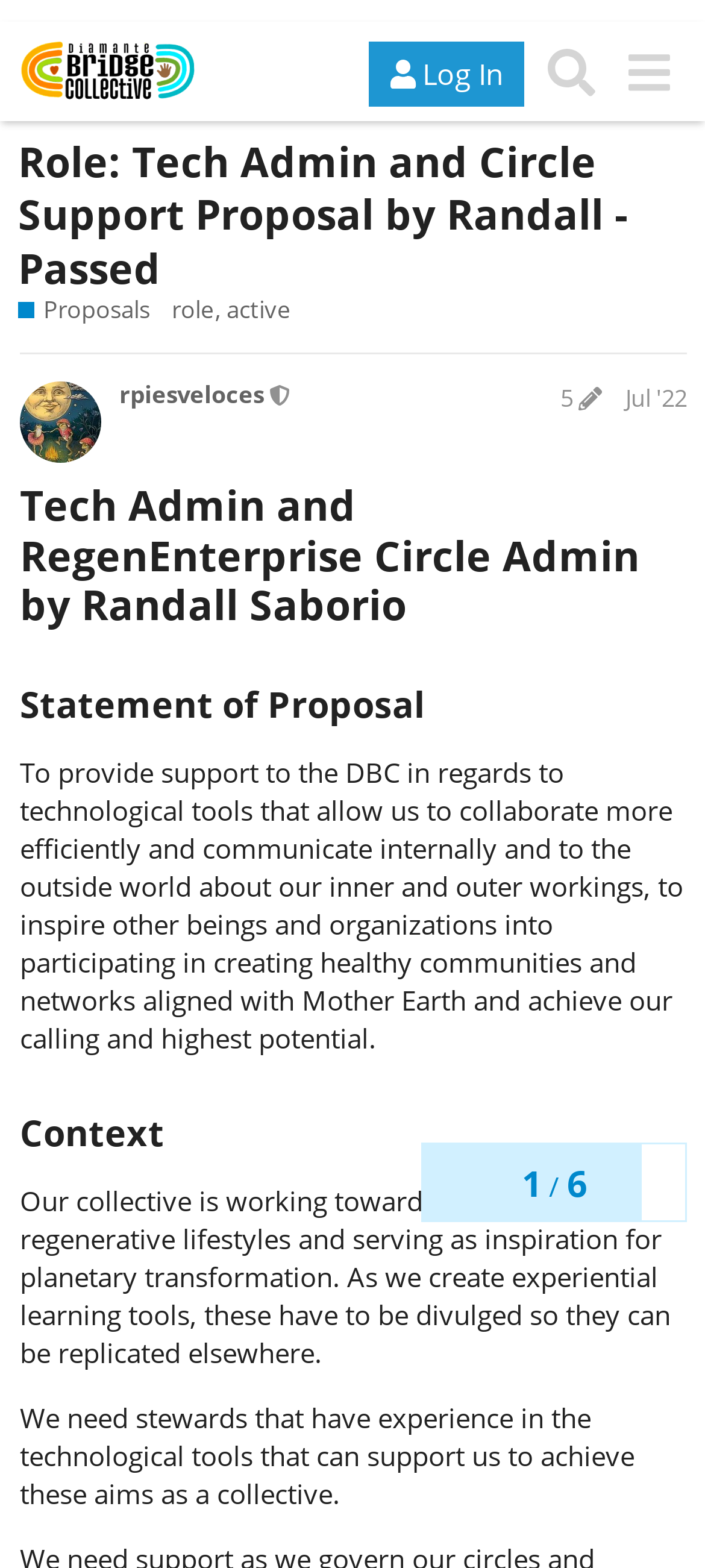Describe all the key features of the webpage in detail.

The webpage appears to be a proposal submission platform, specifically showcasing a proposal titled "Tech Admin and RegenEnterprise Circle Admin by Randall Saborio" within the Diamante BRIDGE Collective. 

At the top of the page, there is a header section containing a logo image and a link to "The Diamante BRIDGE Collective" on the left, followed by a "Log In" button and a "Search" link with a dropdown menu on the right. 

Below the header, there is a prominent heading that displays the proposal title and its status, "Passed". This is accompanied by links to related pages, including "Proposals" and a description of what a proposal is. 

The main content of the proposal is divided into sections, including a statement of proposal, context, and possibly others. The statement of proposal outlines the objective of providing technological support to the DBC for efficient collaboration and communication. The context section explains the collective's goals and the need for experienced stewards to achieve them.

On the right side of the page, there is a navigation section displaying the topic's progress, with headings and static text indicating the progress status. 

Additionally, there is a section showing the proposal's author, "rpiesveloces", who is a moderator, along with the submission date and time.